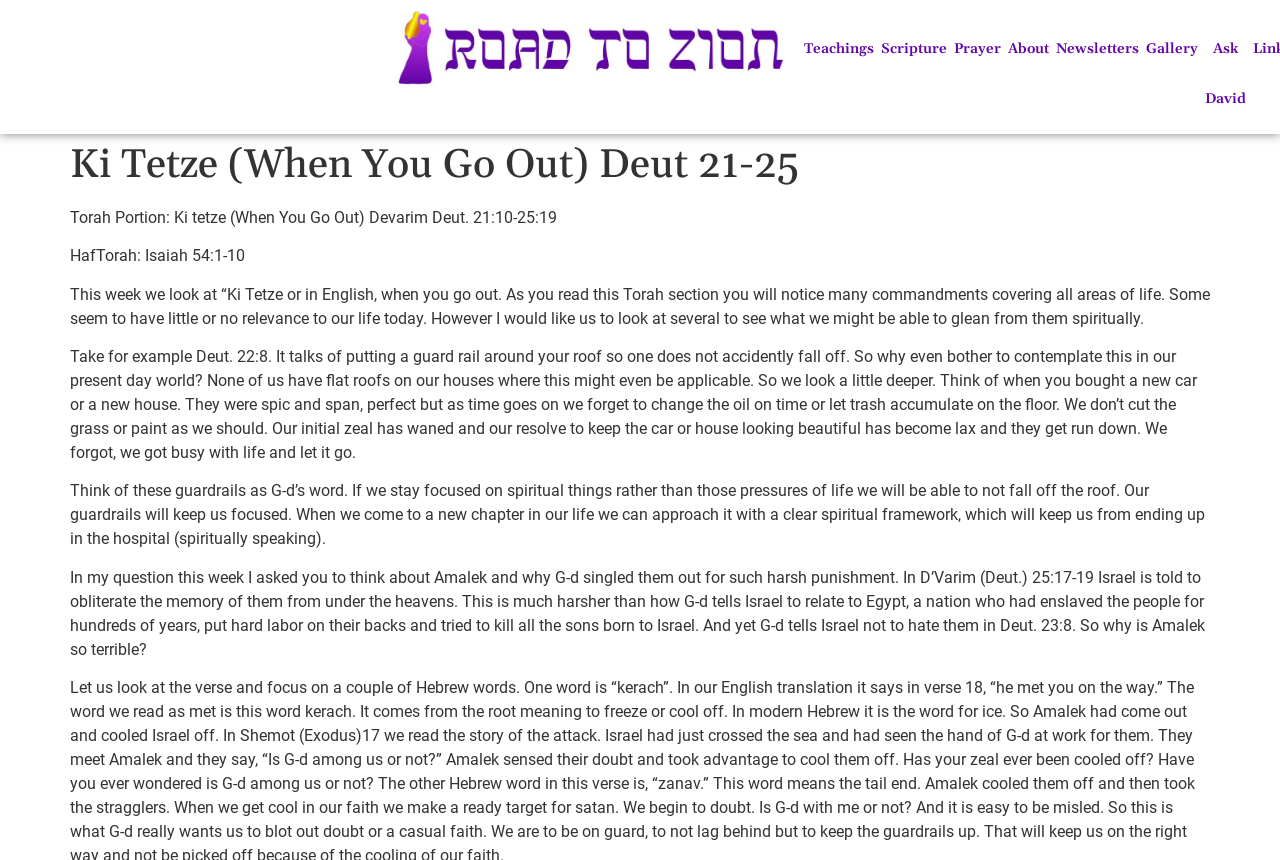What is the HafTorah mentioned in the article?
Please utilize the information in the image to give a detailed response to the question.

The HafTorah is mentioned in the static text 'HafTorah: Isaiah 54:1-10' which is located below the Torah portion.